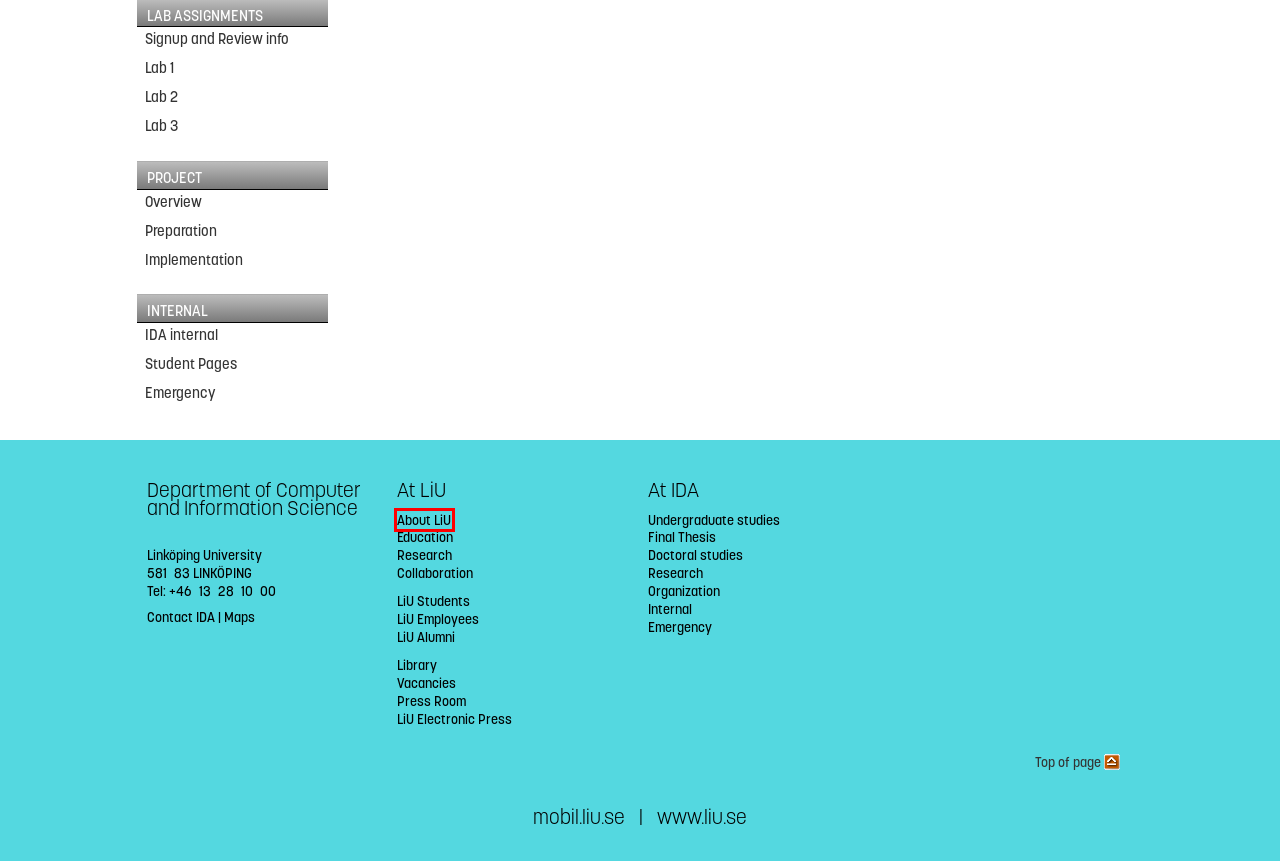You are provided with a screenshot of a webpage highlighting a UI element with a red bounding box. Choose the most suitable webpage description that matches the new page after clicking the element in the bounding box. Here are the candidates:
A. Library - Linköping University
B. Collaboration at Linköping University - Linköping University
C. Education - Linköping University
D. Press Contacts - Linköping University
E. Research at Linköping University - Linköping University
F. Work at LiU - Linköping University
G. Linköpings universitet - Linköpings universitet
H. About LiU - Linköping University

H